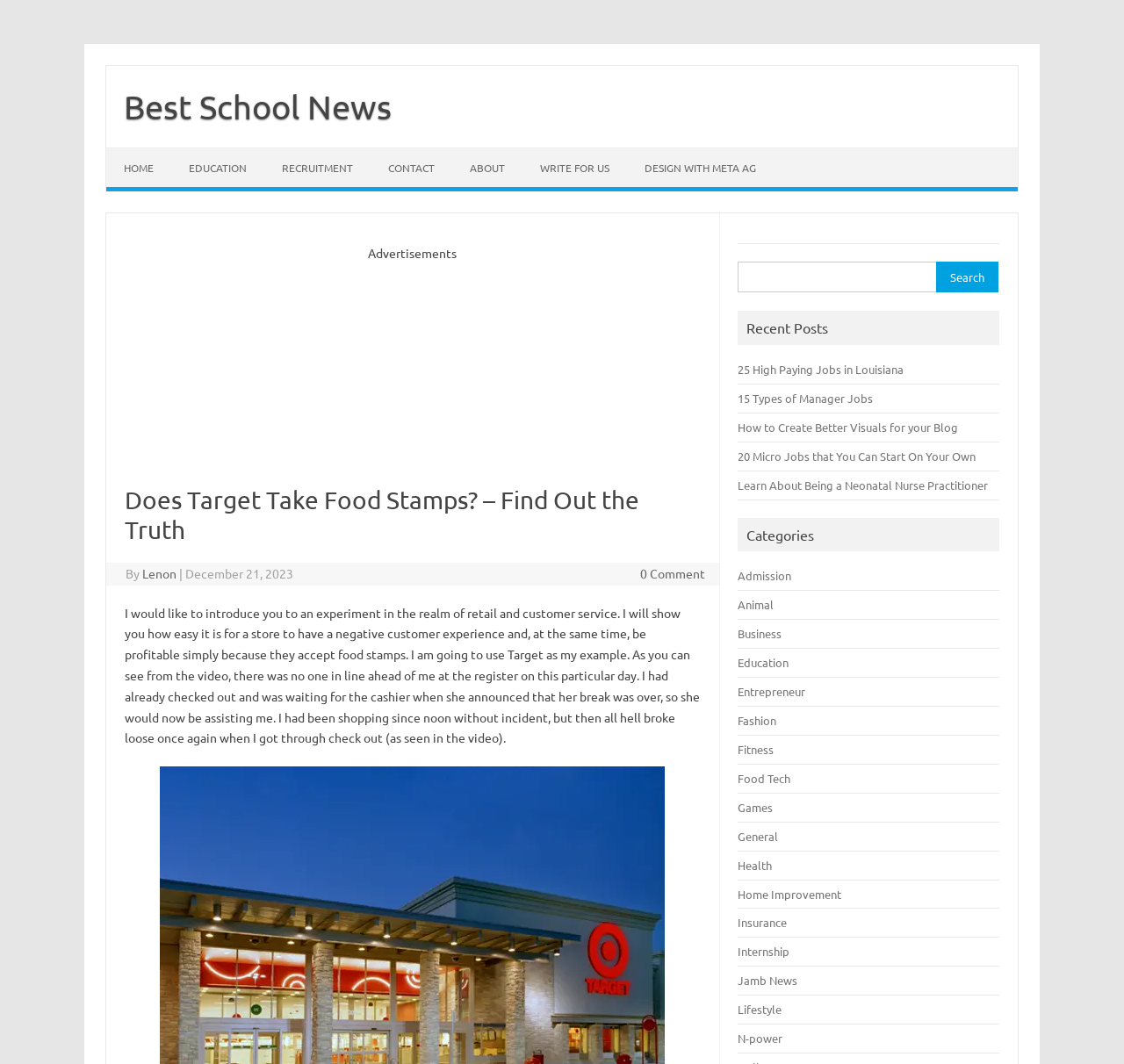Please identify the bounding box coordinates of the element I need to click to follow this instruction: "Click the 'ADD TO CART' button for NICK CAVE & THE BAD SEEDS - B-SIDES & RARITIES: PART I & II VINYL".

None